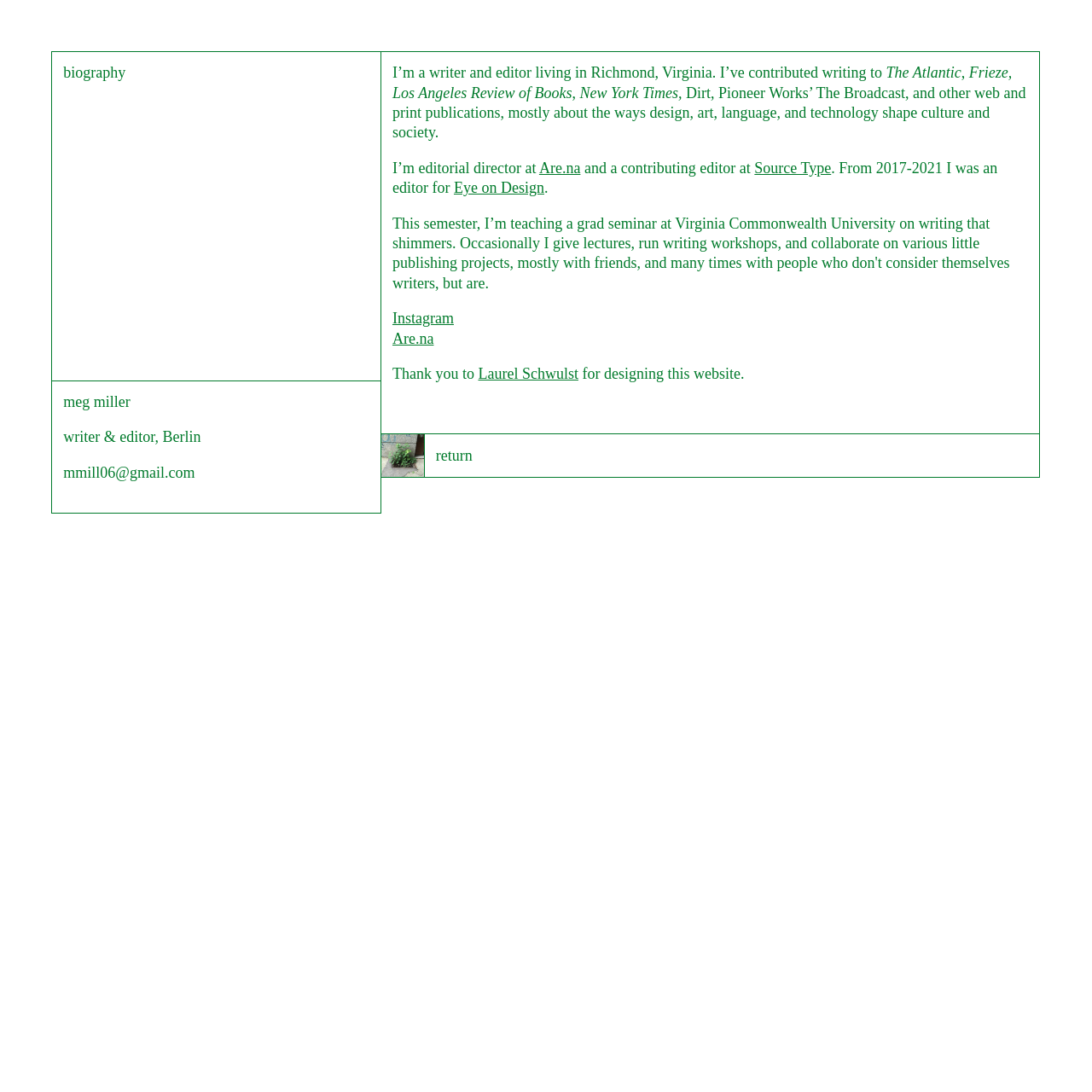Please locate the bounding box coordinates of the region I need to click to follow this instruction: "contact Meg Miller".

[0.048, 0.349, 0.348, 0.467]